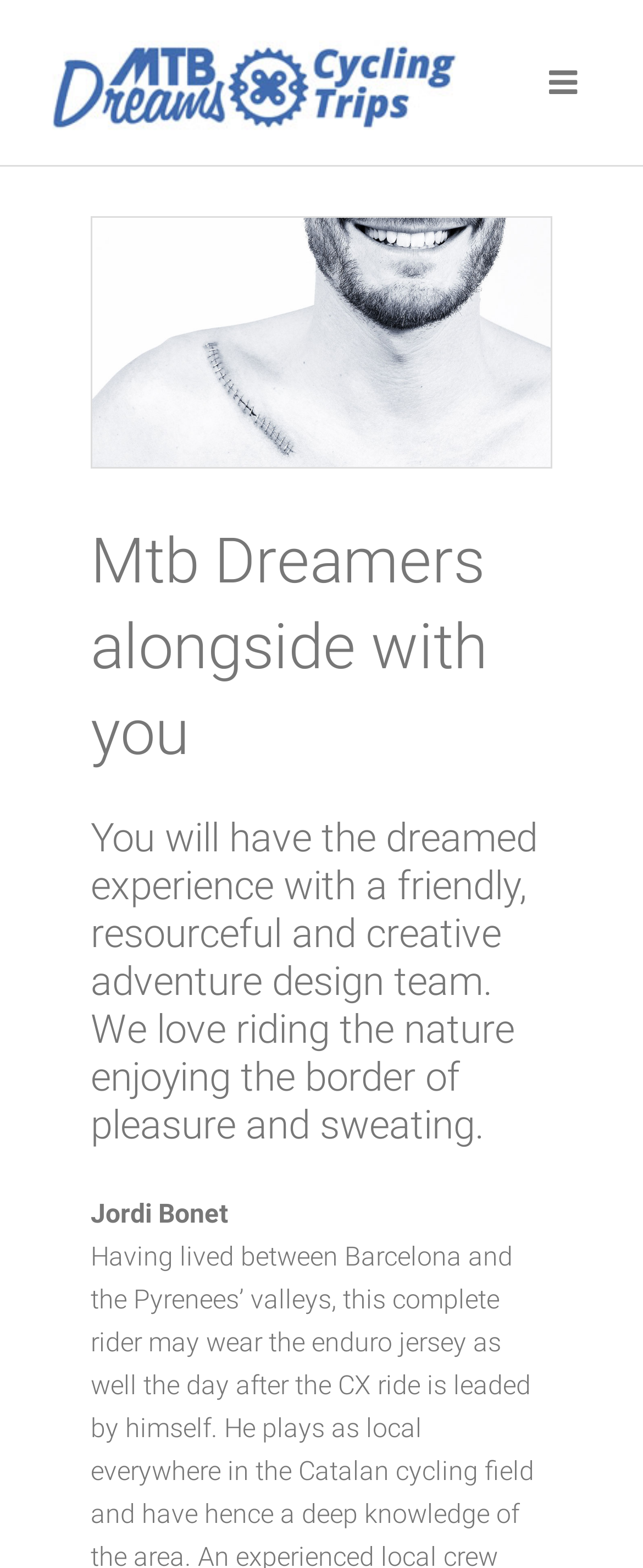Provide a one-word or one-phrase answer to the question:
What is the tone of the text?

Friendly